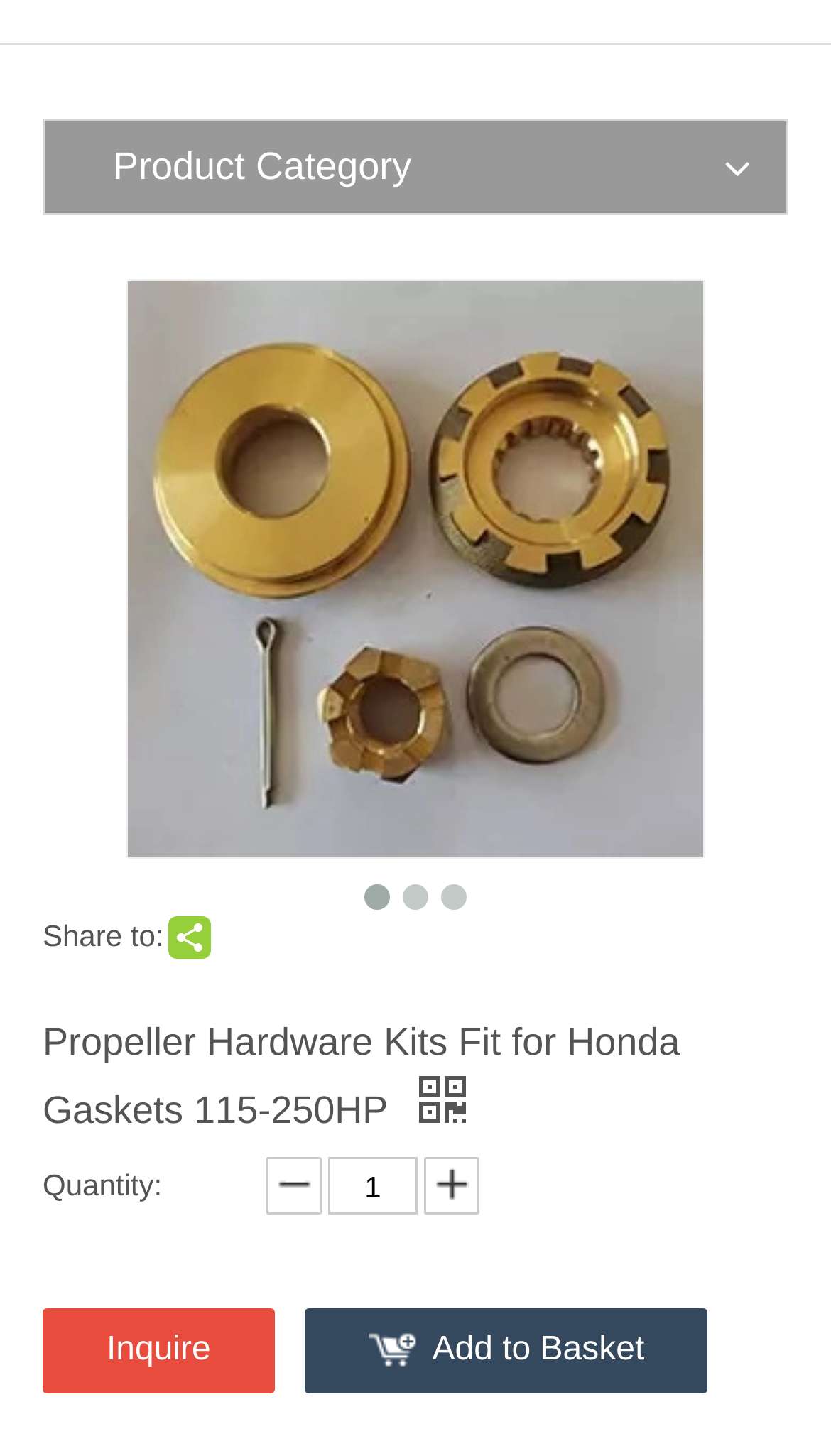Answer the question briefly using a single word or phrase: 
How many rows are there in the table on this webpage?

5